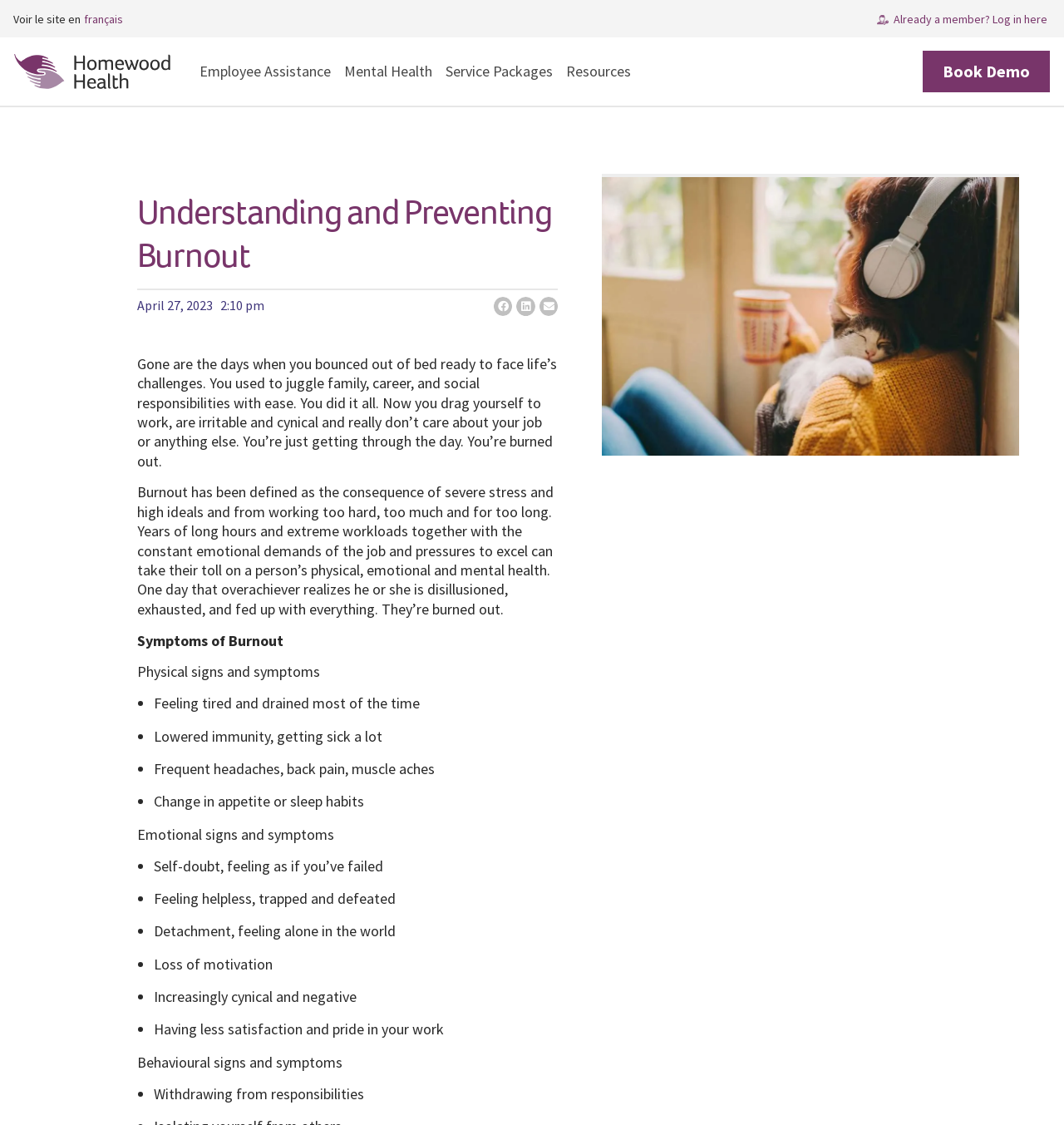Locate the bounding box coordinates of the region to be clicked to comply with the following instruction: "Click the 'Mental Health' button". The coordinates must be four float numbers between 0 and 1, in the form [left, top, right, bottom].

[0.323, 0.047, 0.406, 0.081]